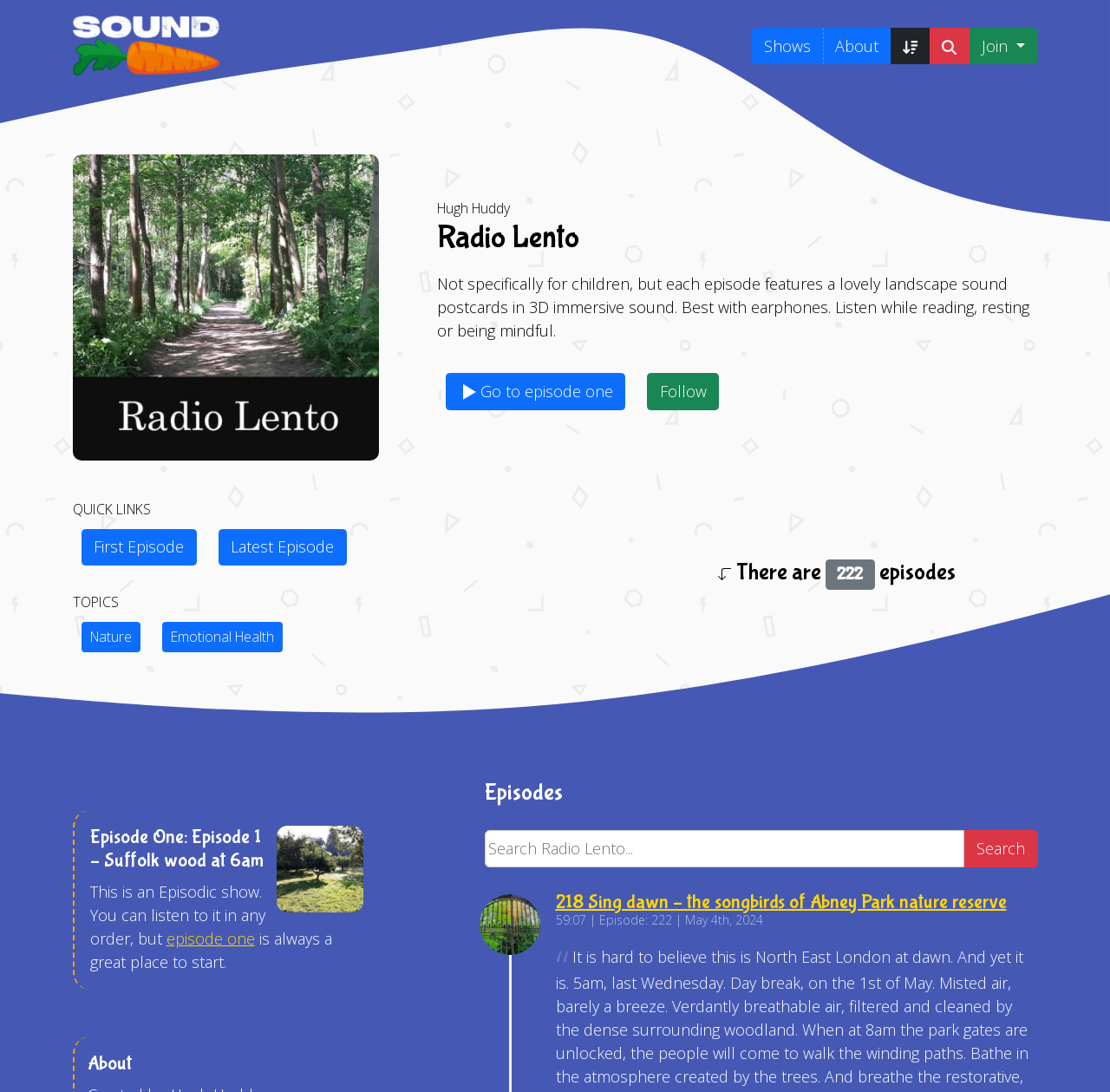Produce an extensive caption that describes everything on the webpage.

This webpage is about a podcast called "Radio Lento" on SoundCarrot.com. At the top, there are several links, including "Go to a list of Shows", "Shows", "About", "Most recently published episodes", and "Search podcasts". These links are positioned horizontally, with the first link on the left and the last link on the right. There are also two small images and a "Join" button on the top right.

Below the links, there is a heading "Radio Lento" and a paragraph of text that describes the podcast, mentioning that it features lovely landscape sound postcards in 3D immersive sound and is best listened to with earphones.

On the left side, there is a section with a heading "QUICK LINKS" that contains links to "First Episode" and "Latest Episode". Below this section, there is another section with a heading "TOPICS" that contains links to "Nature" and "Emotional Health".

On the right side, there is a section that displays information about the podcast episodes. There is a heading that says "There are 222 episodes" and an image below it. Below the image, there is a section that displays information about the first episode, including a logo, a heading, and a paragraph of text that describes the episode.

Further down the page, there are more sections that display information about other episodes, including headings, links, and paragraphs of text that describe each episode. There is also a search bar on the right side that allows users to search for specific episodes.

At the bottom of the page, there is a section with a heading "About" and another section with a heading "Episodes" that contains a search bar and a list of episodes.